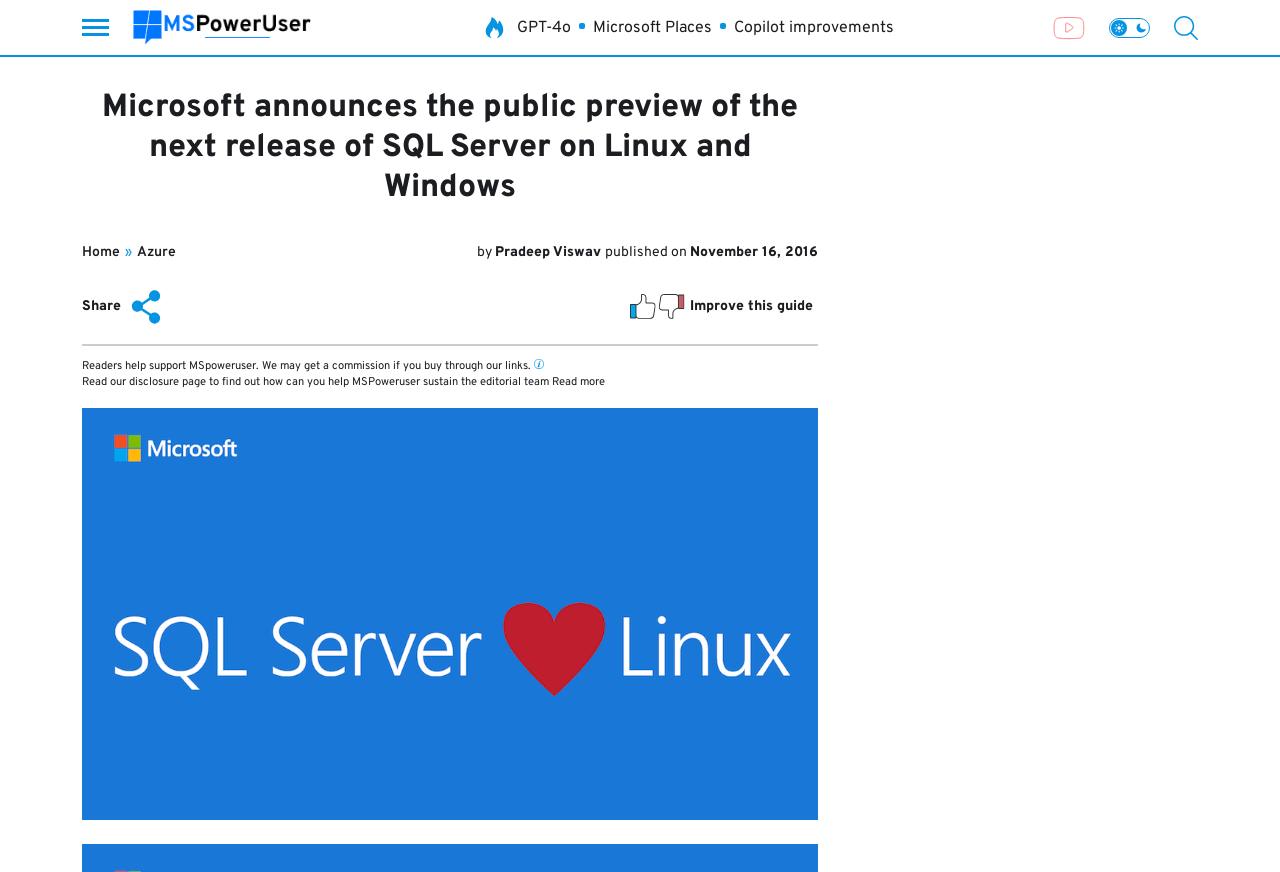Can you find the bounding box coordinates of the area I should click to execute the following instruction: "Share this article"?

[0.064, 0.329, 0.13, 0.375]